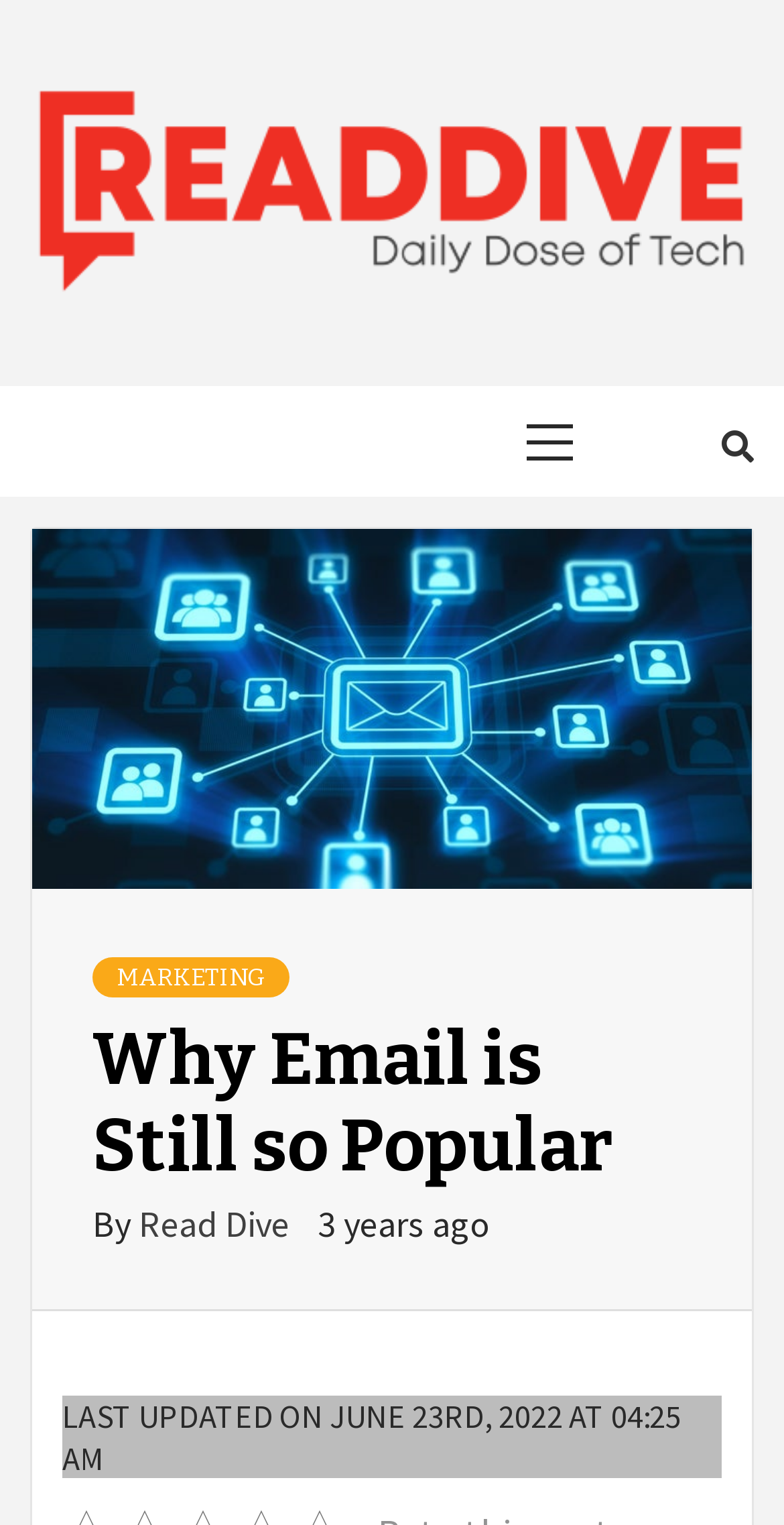When was the article last updated?
Answer the question with a single word or phrase by looking at the picture.

June 23rd, 2022